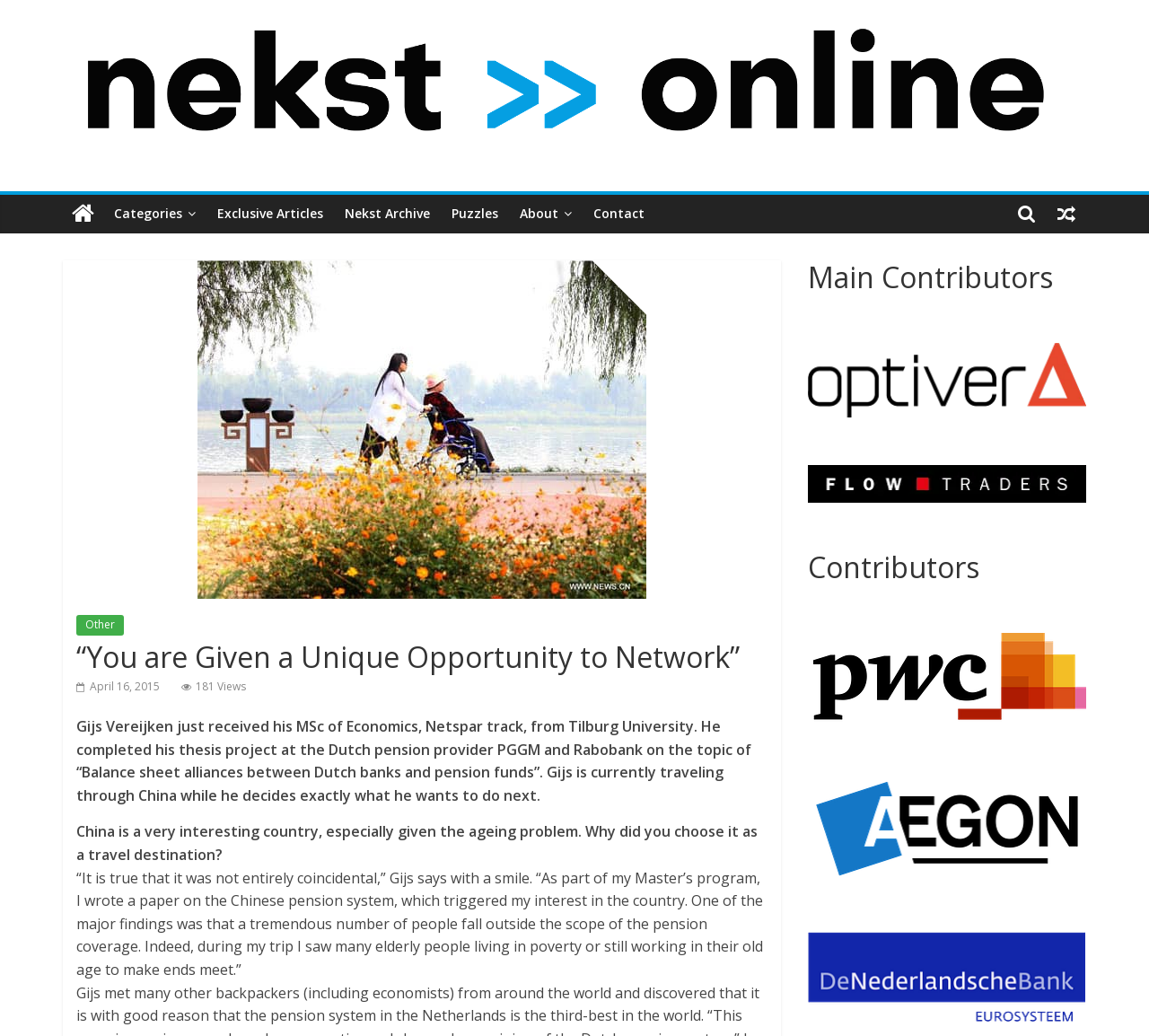Answer this question in one word or a short phrase: What is the topic of Gijs Vereijken's thesis project?

Balance sheet alliances